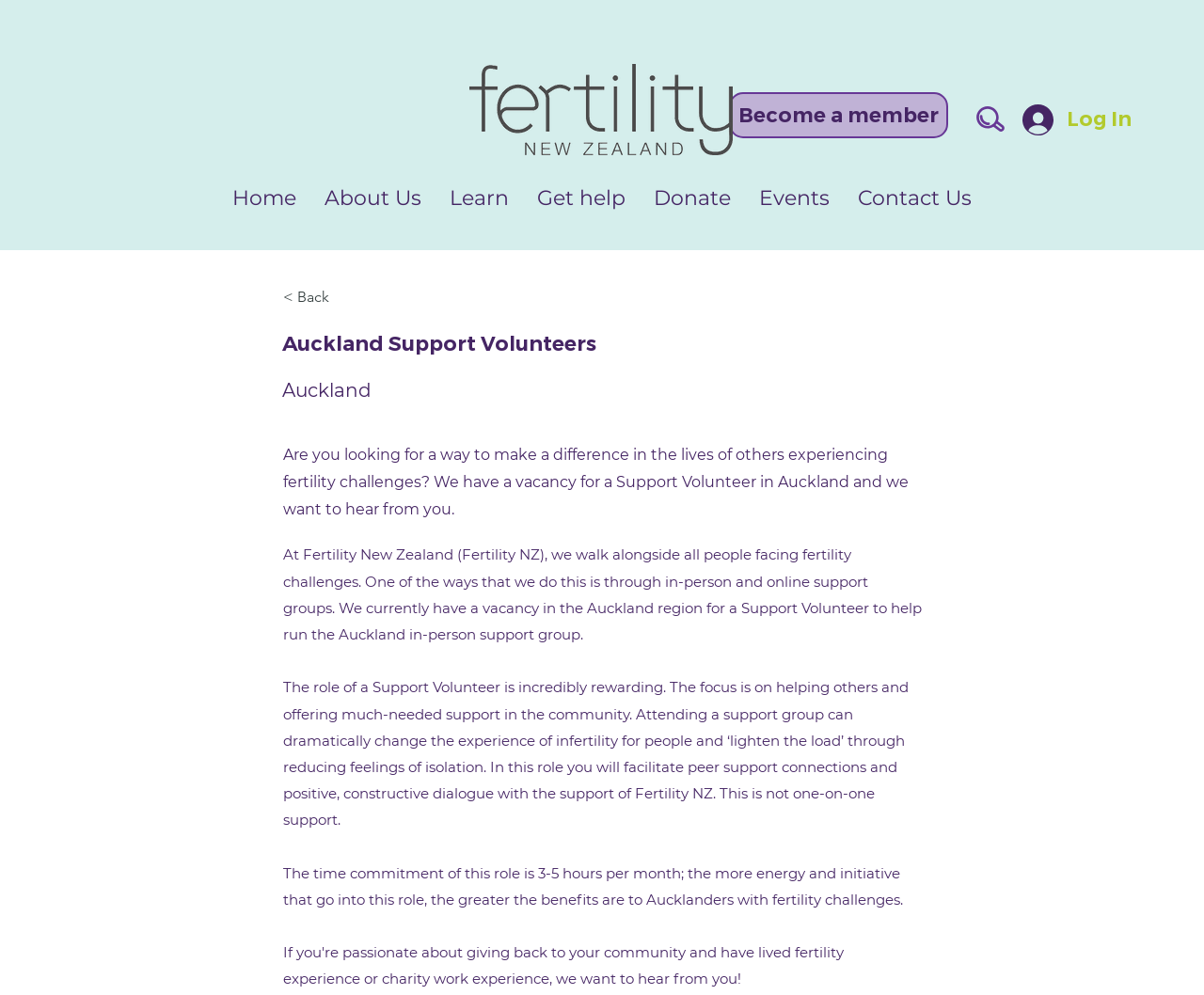Locate the bounding box of the UI element based on this description: "Donate". Provide four float numbers between 0 and 1 as [left, top, right, bottom].

[0.531, 0.185, 0.619, 0.214]